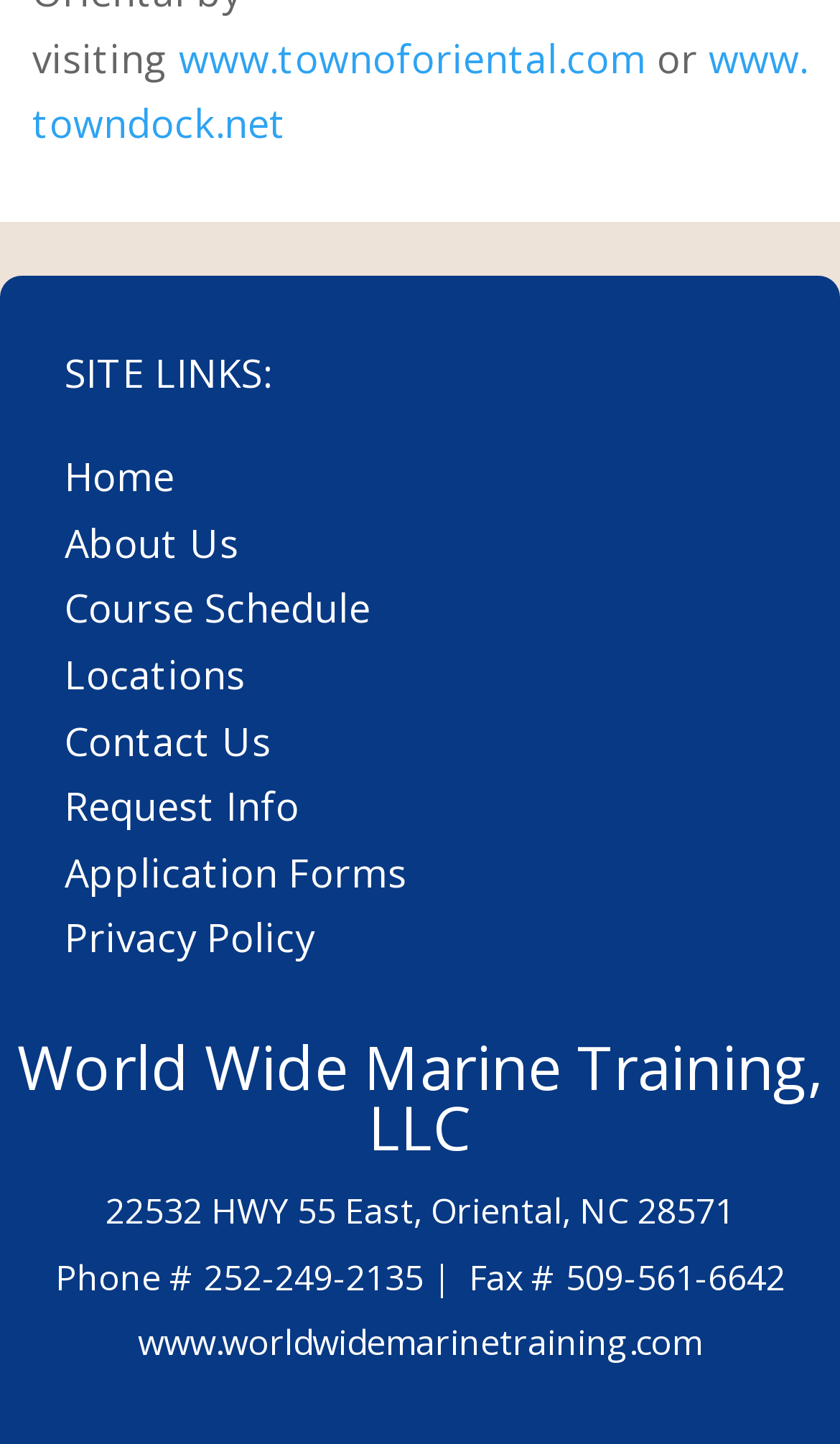Determine the bounding box for the UI element that matches this description: "Print".

None